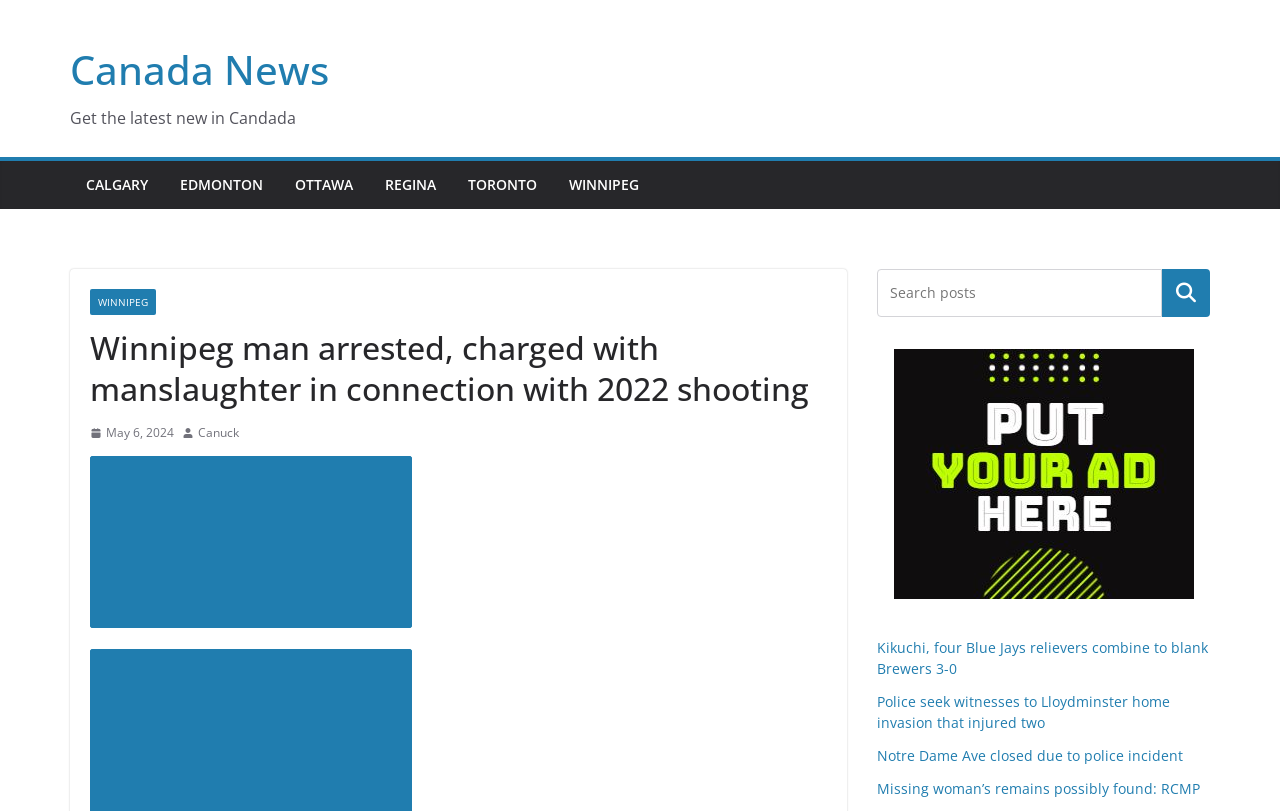How many cities are listed?
Please use the image to provide an in-depth answer to the question.

I counted the number of links with city names, which are CALGARY, EDMONTON, OTTAWA, REGINA, TORONTO, and WINNIPEG, and found that there are 6 cities listed.